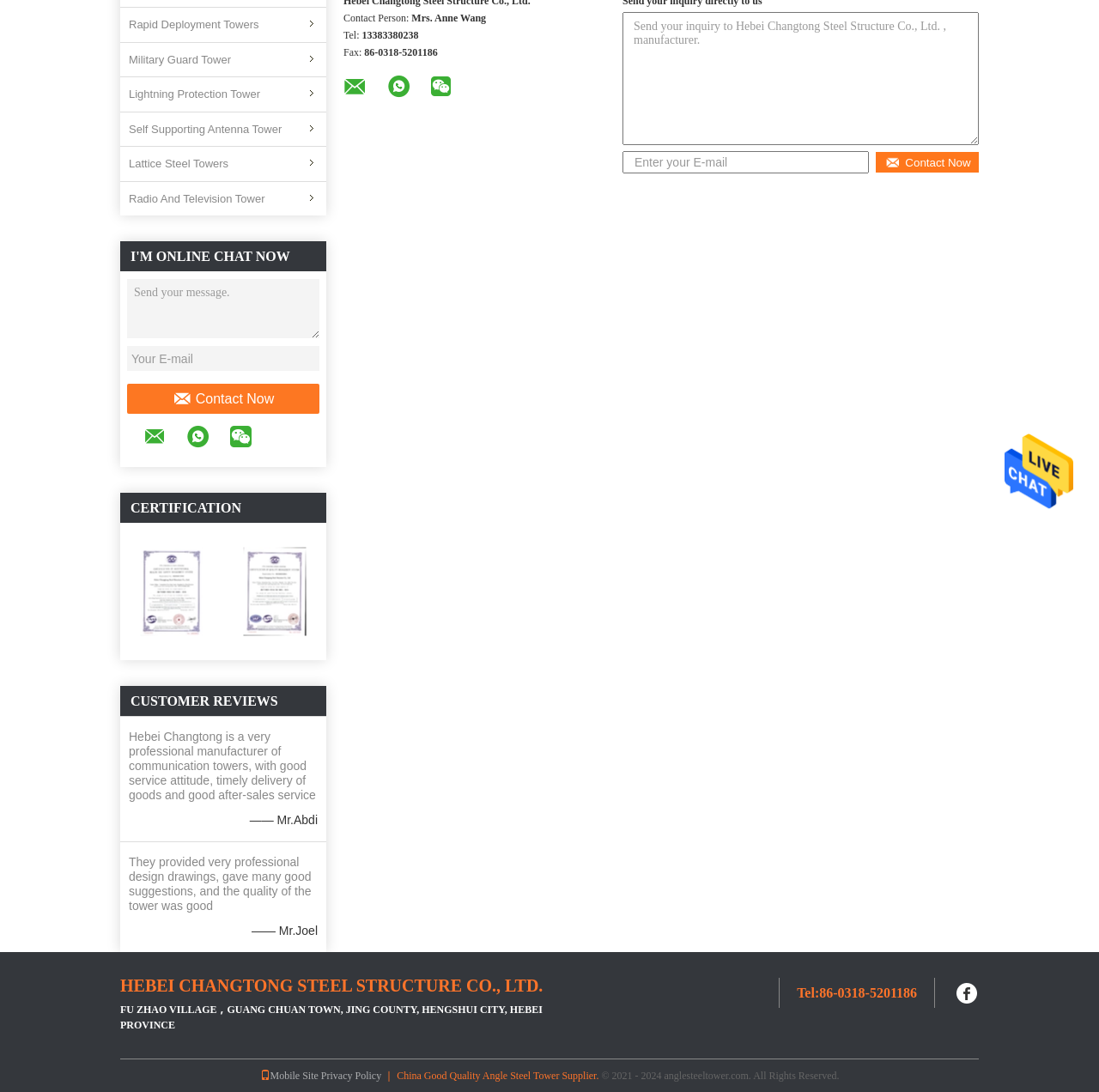Find the UI element described as: "Lattice Steel Towers" and predict its bounding box coordinates. Ensure the coordinates are four float numbers between 0 and 1, [left, top, right, bottom].

[0.109, 0.134, 0.297, 0.165]